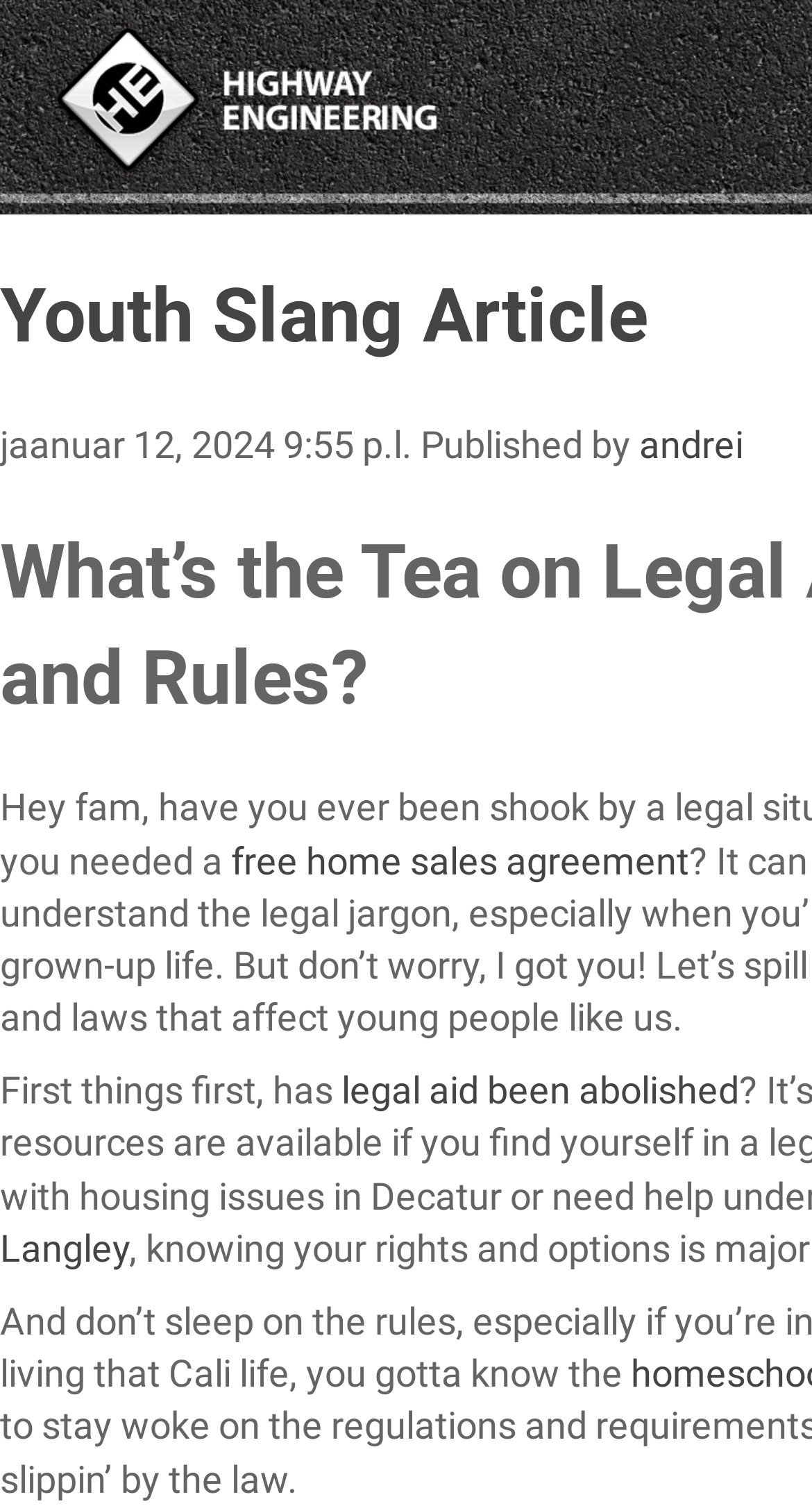Please respond in a single word or phrase: 
What is the date of the article?

jaanuar 12, 2024